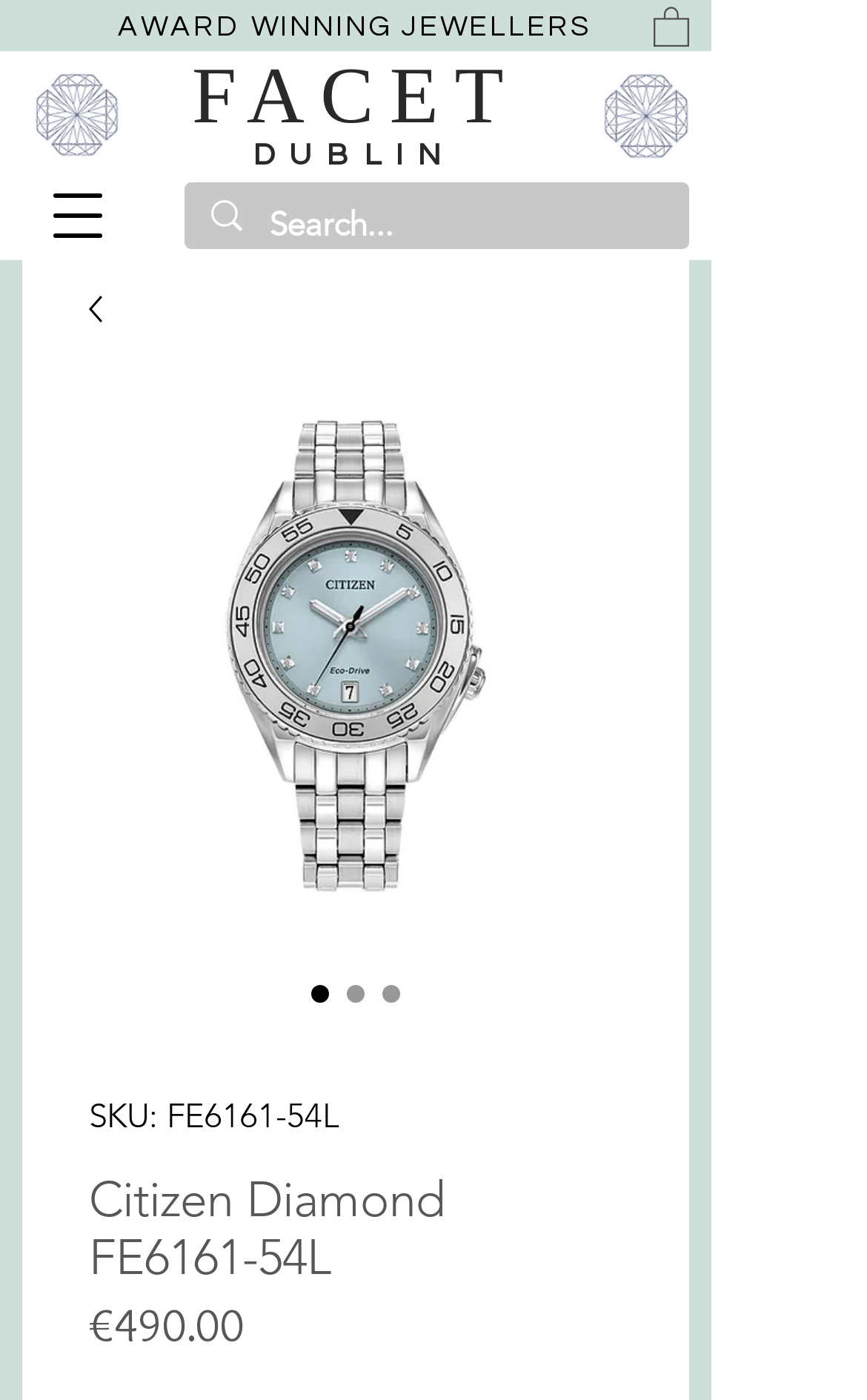What is the purpose of the search bar?
Using the information from the image, give a concise answer in one word or a short phrase.

To search products